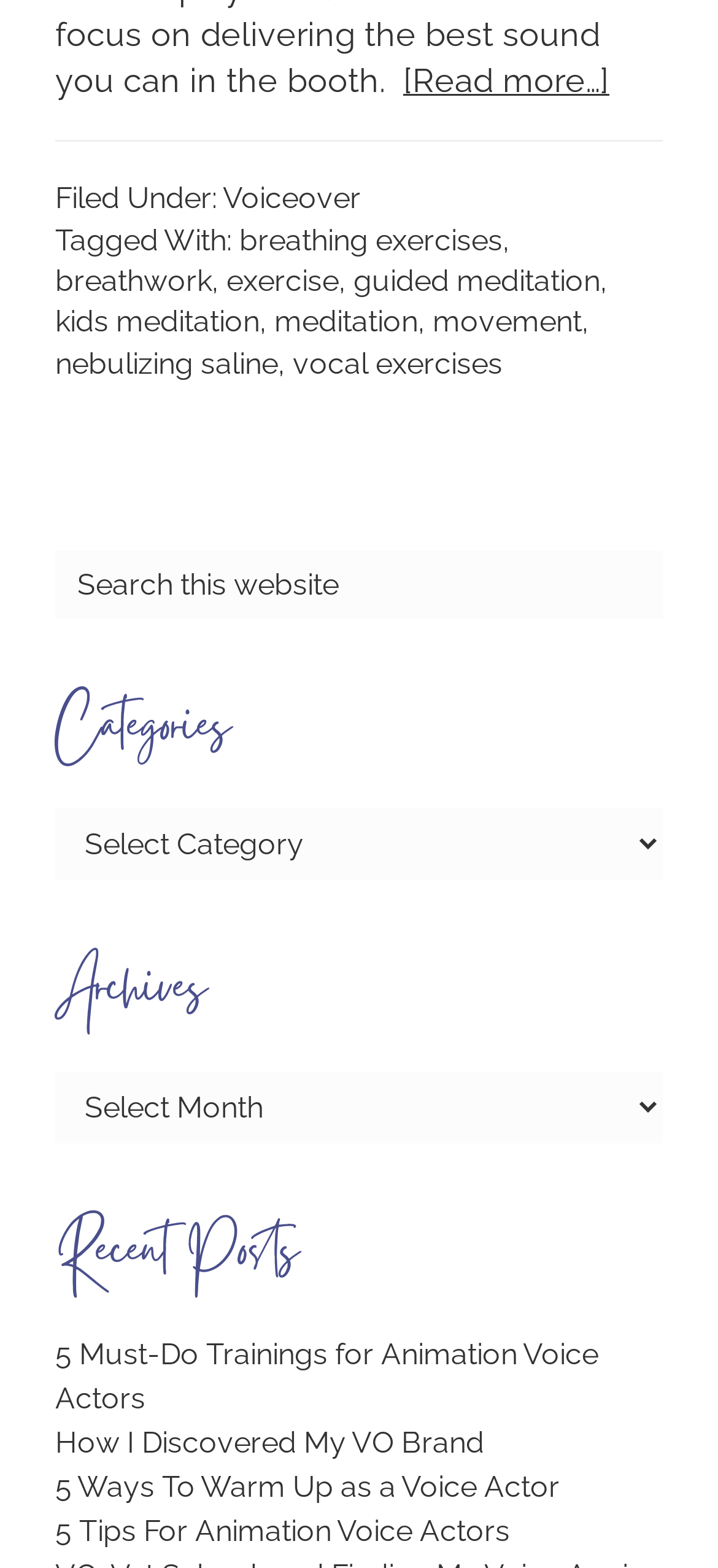Determine the coordinates of the bounding box that should be clicked to complete the instruction: "View recent post '5 Must-Do Trainings for Animation Voice Actors'". The coordinates should be represented by four float numbers between 0 and 1: [left, top, right, bottom].

[0.077, 0.88, 0.833, 0.931]